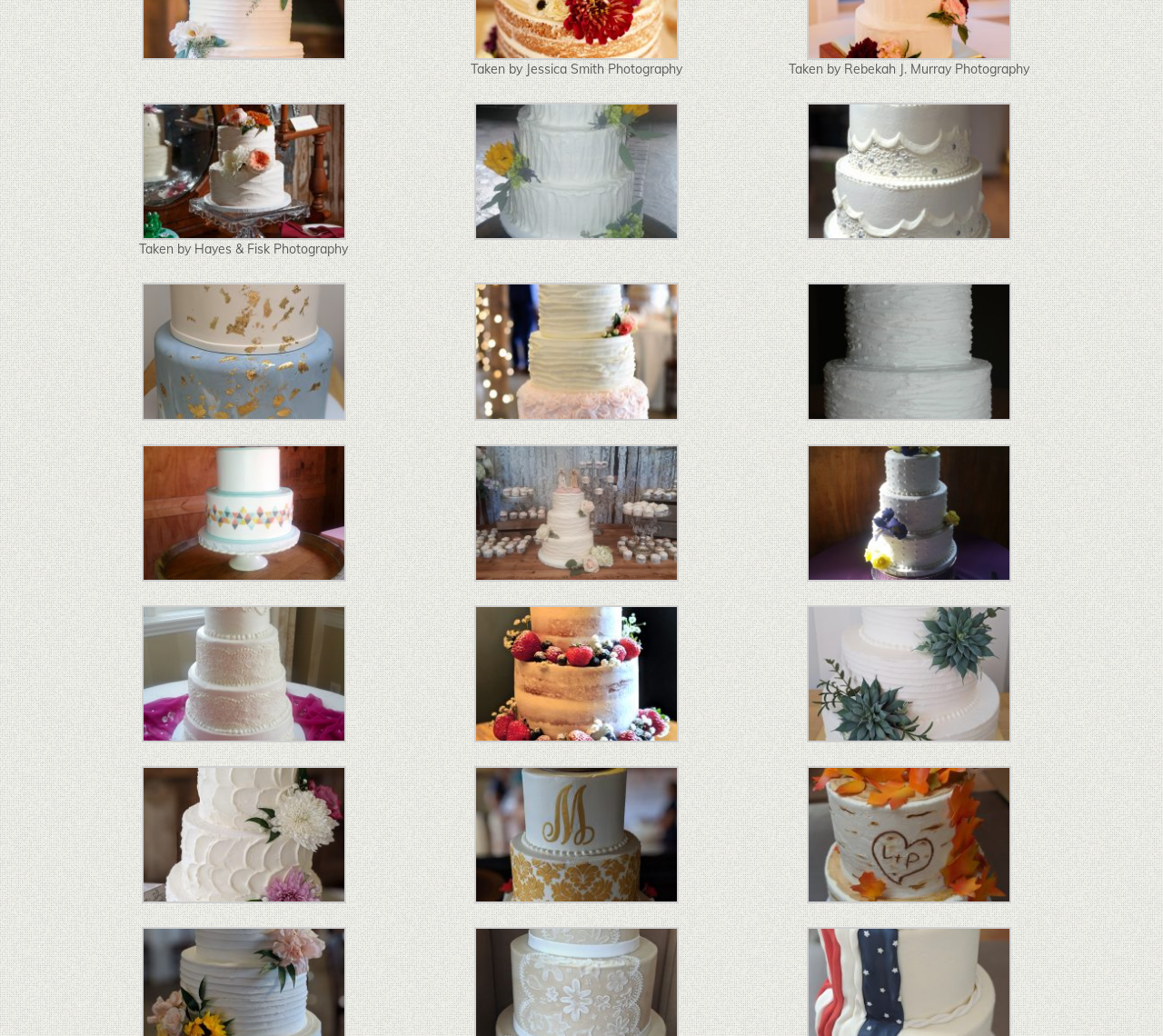Using the provided element description: "aria-describedby="gallery-1-1252"", determine the bounding box coordinates of the corresponding UI element in the screenshot.

[0.122, 0.156, 0.297, 0.172]